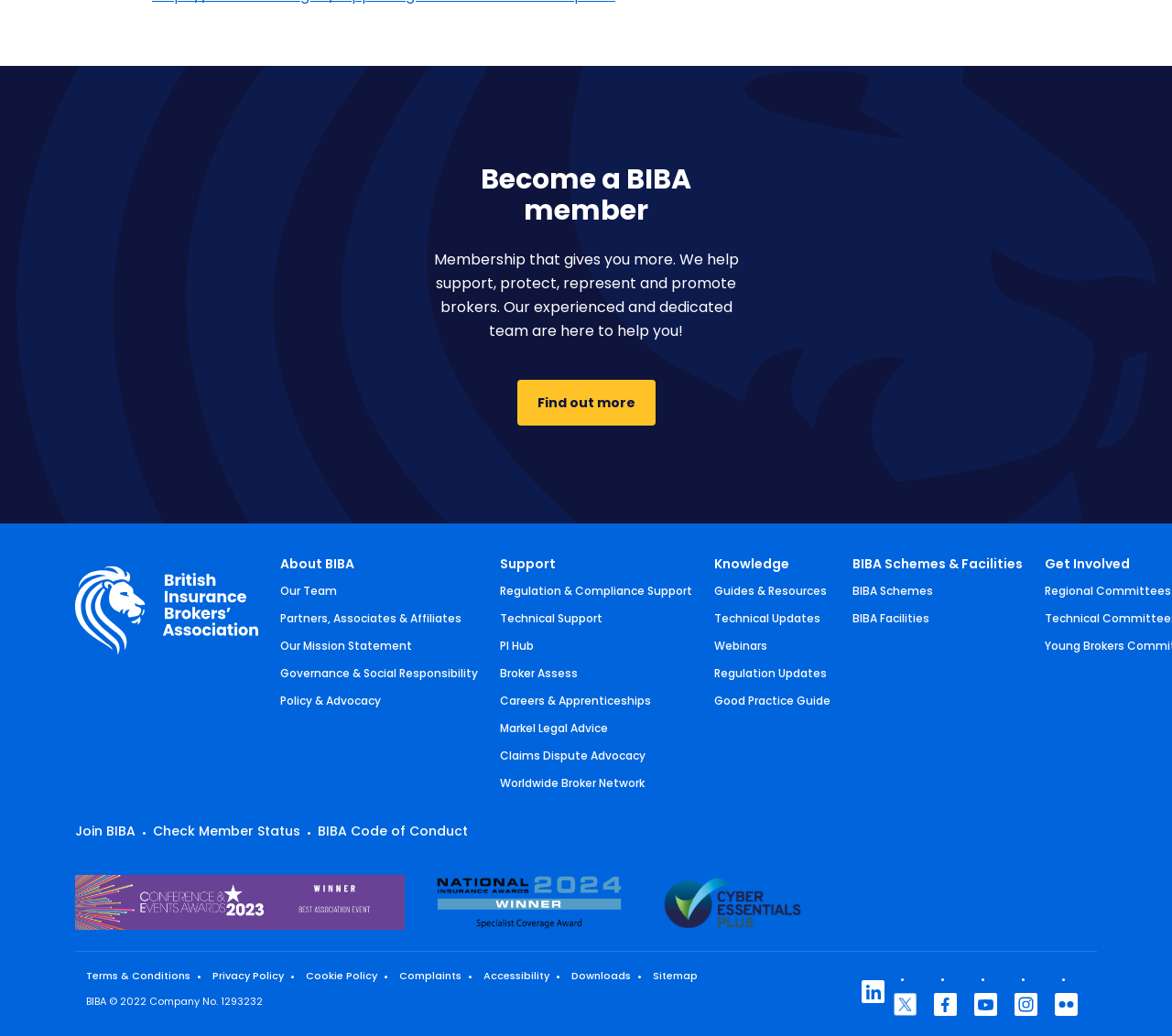Respond to the question with just a single word or phrase: 
What is the copyright year of BIBA?

2022